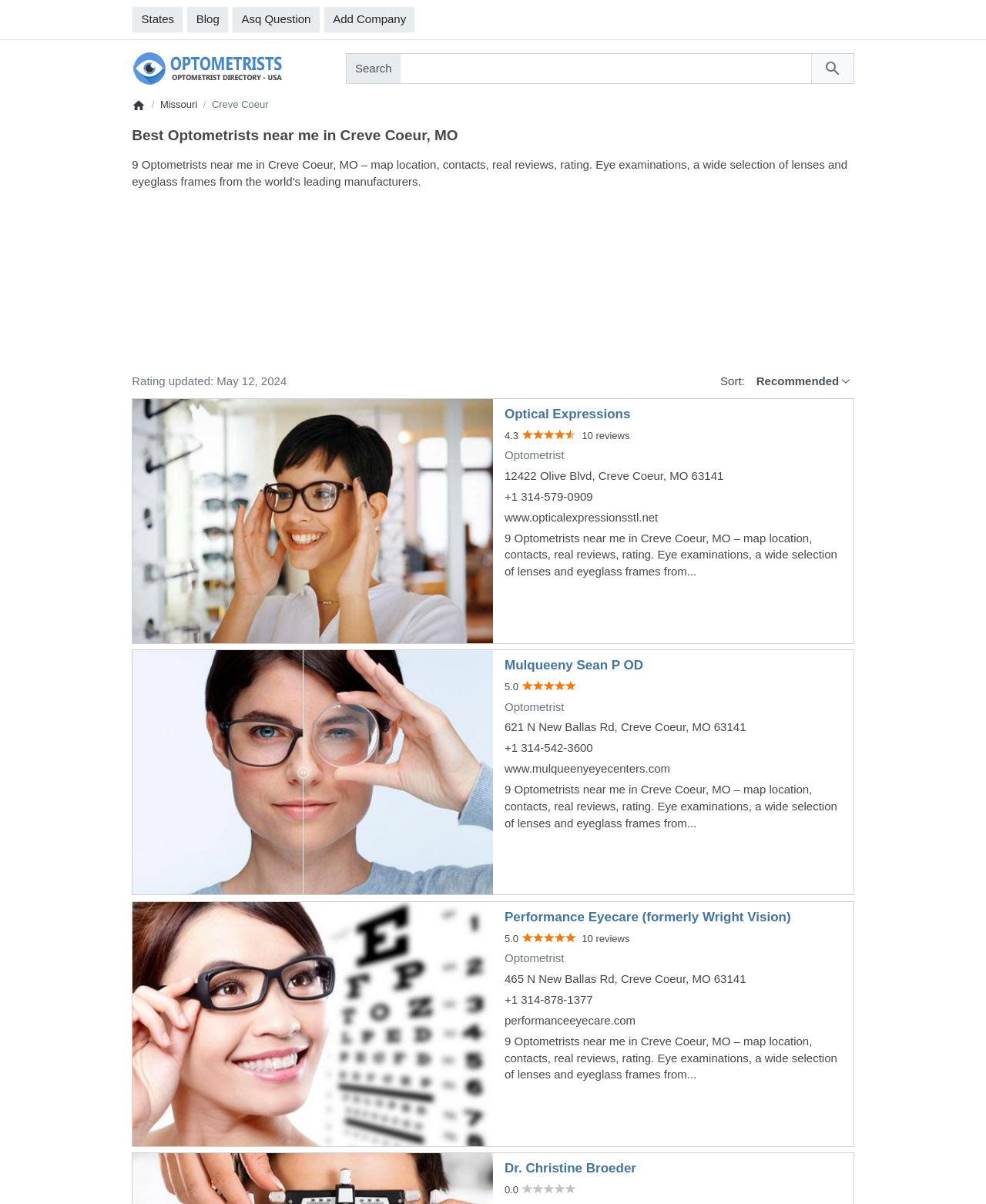Based on the element description Performance Eyecare (formerly Wright Vision), identify the bounding box coordinates for the UI element. The coordinates should be in the format (top-left x, top-left y, bottom-right x, bottom-right y) and within the 0 to 1 range.

[0.512, 0.755, 0.802, 0.767]